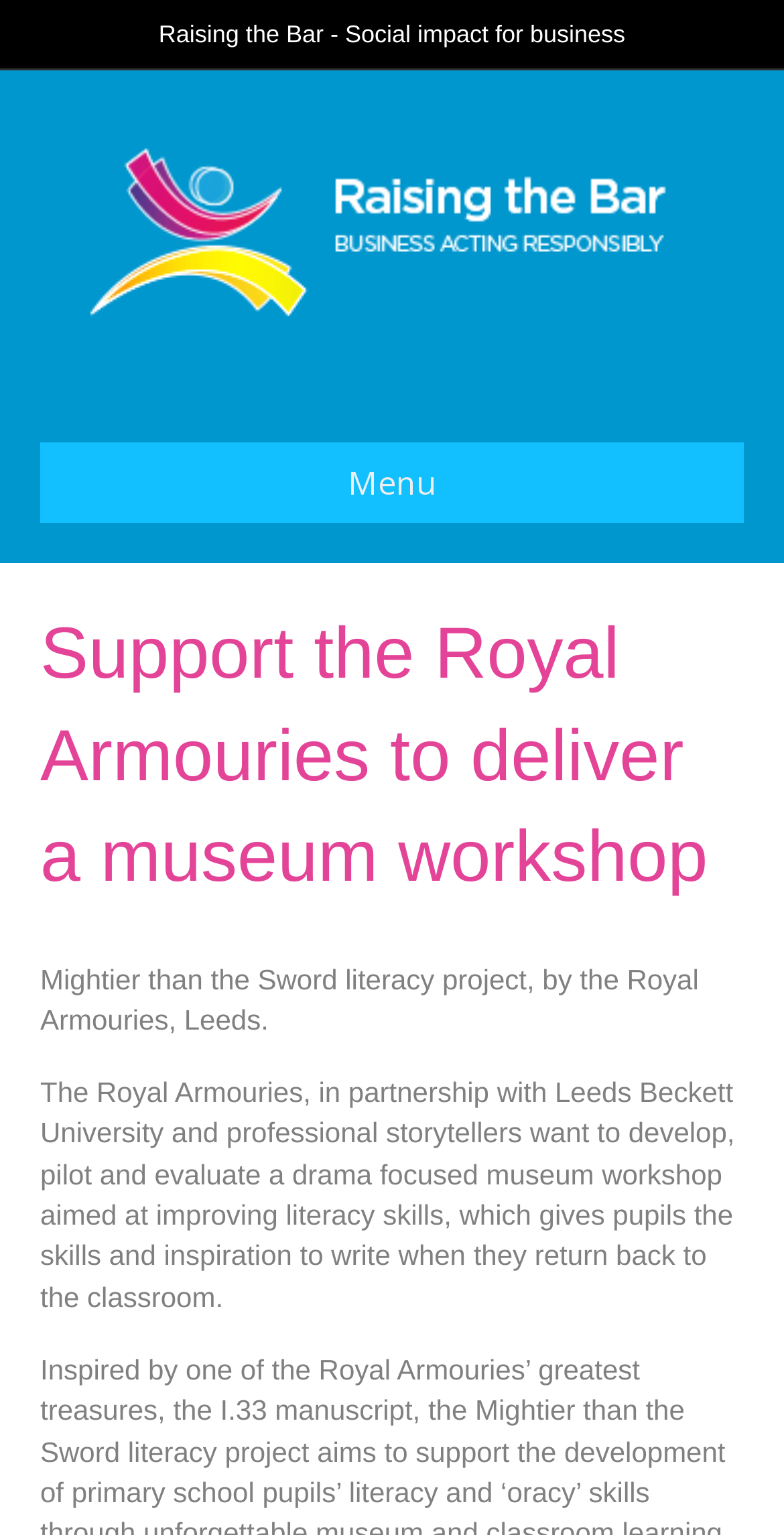What is the location of the museum?
Based on the screenshot, give a detailed explanation to answer the question.

The location of the museum is mentioned in the second StaticText element, which is 'Mightier than the Sword literacy project, by the Royal Armouries, Leeds.'